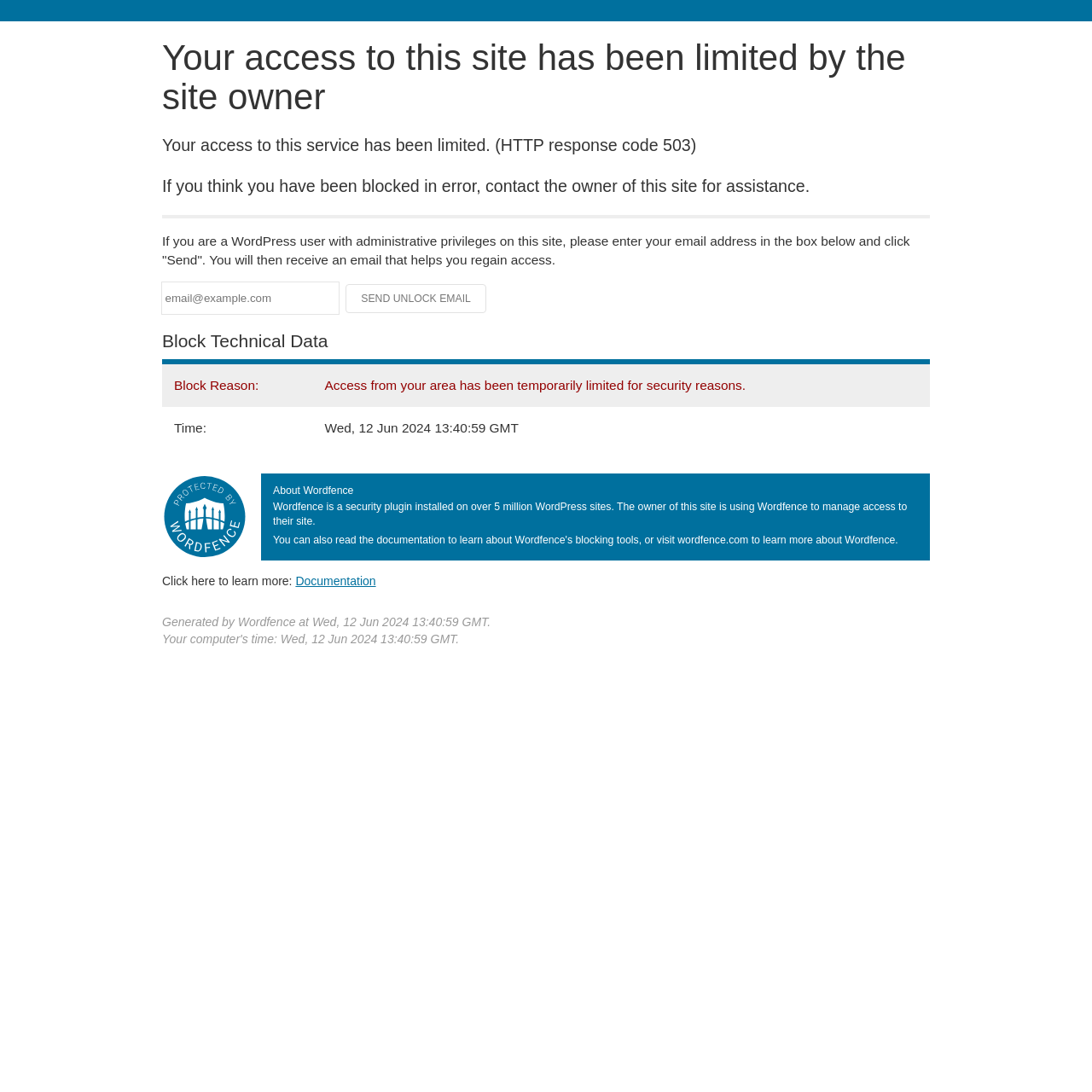Respond to the question below with a concise word or phrase:
What is the current status of the 'Send Unlock Email' button?

Disabled